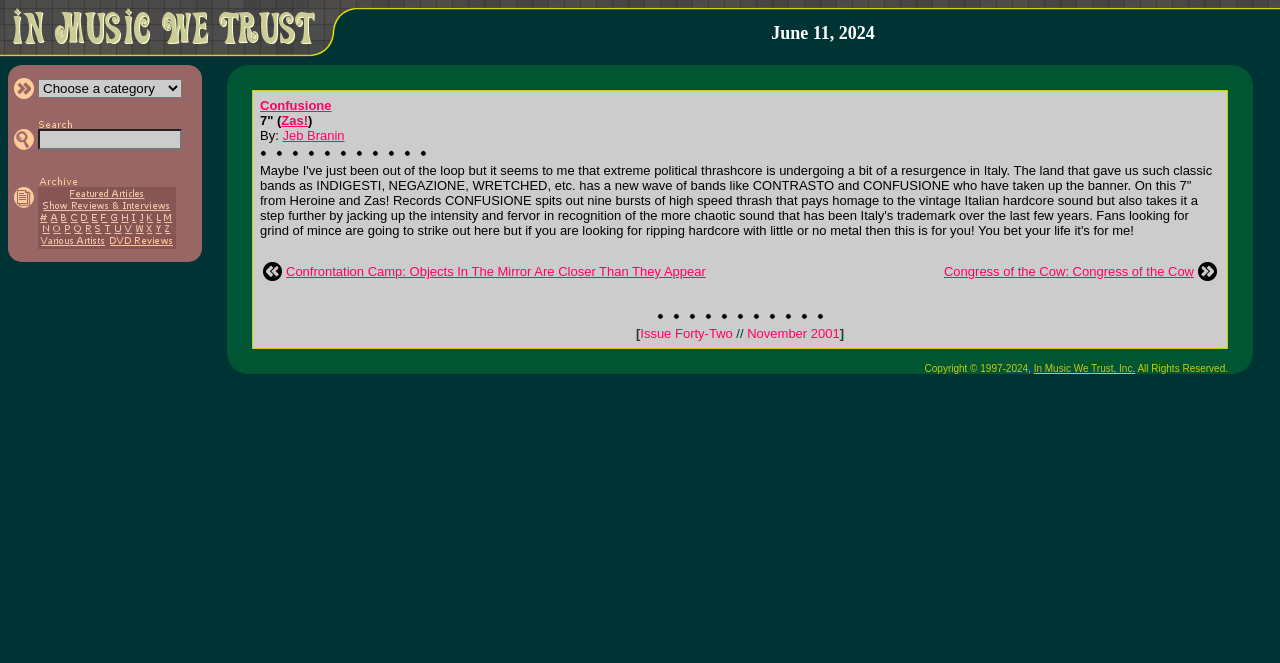Provide a brief response using a word or short phrase to this question:
Who wrote the article?

Jeb Branin